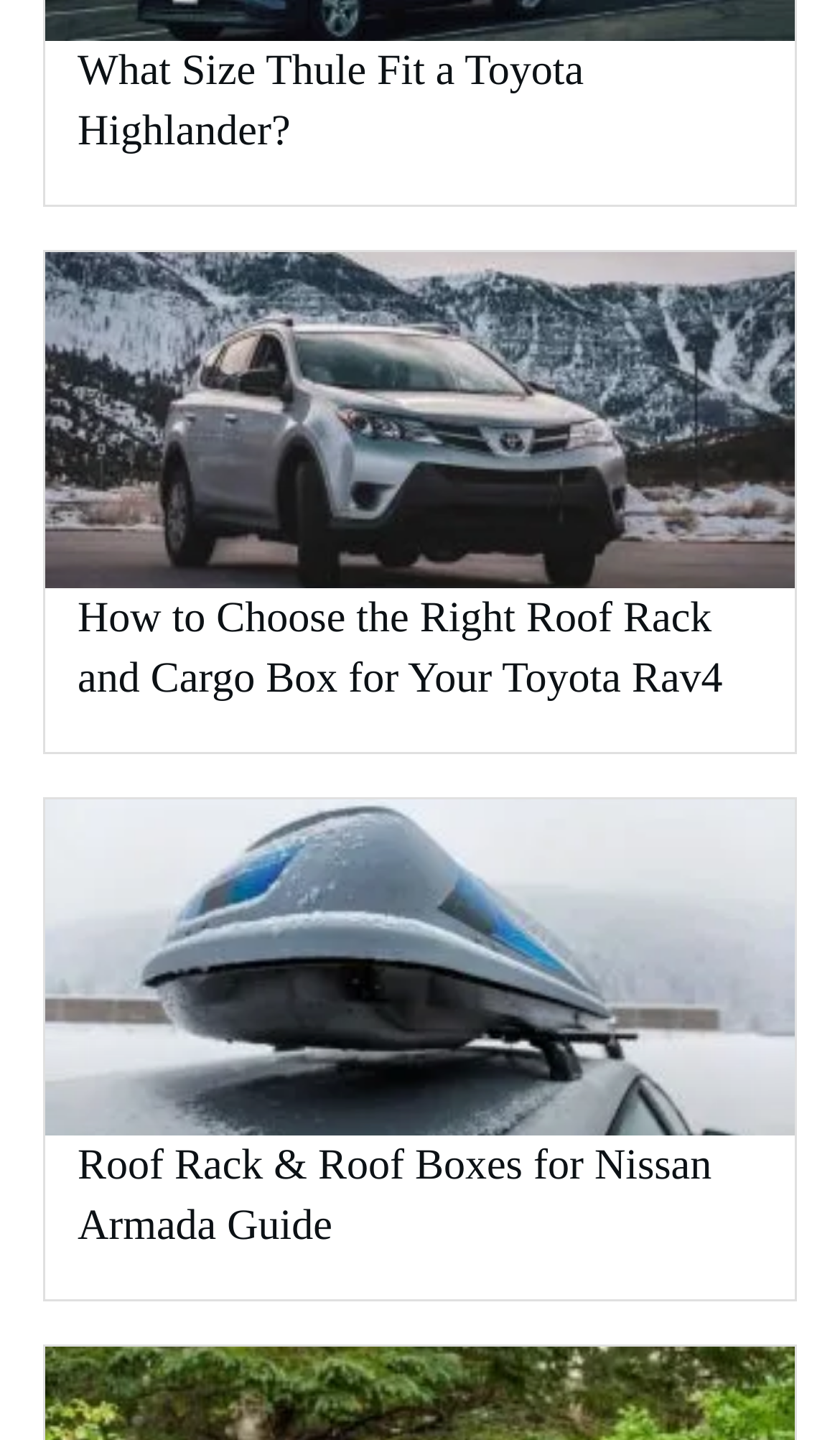Provide a brief response using a word or short phrase to this question:
How many articles are on this webpage?

3